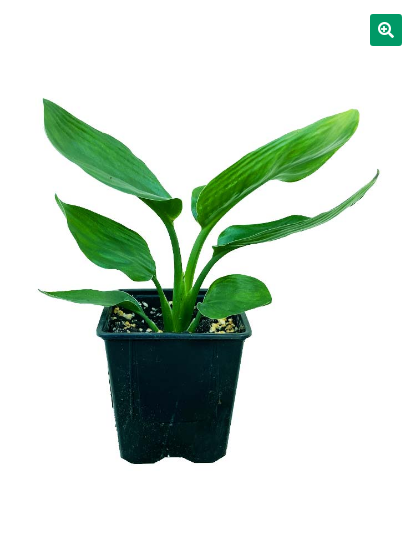What is the maximum height of the plant?
Please provide a single word or phrase as the answer based on the screenshot.

6 meters